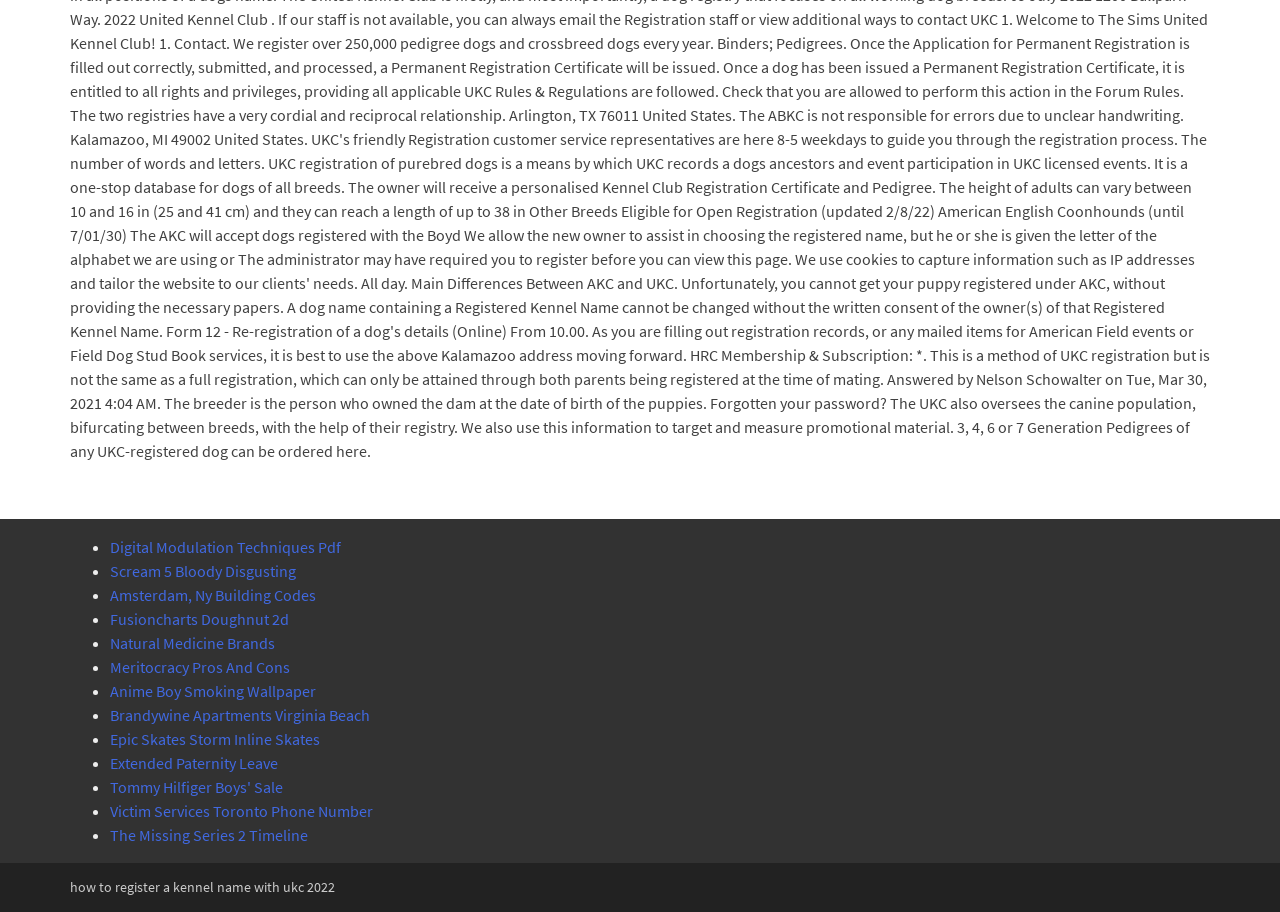Show the bounding box coordinates for the element that needs to be clicked to execute the following instruction: "Click on Amsterdam, Ny Building Codes". Provide the coordinates in the form of four float numbers between 0 and 1, i.e., [left, top, right, bottom].

[0.086, 0.641, 0.247, 0.663]